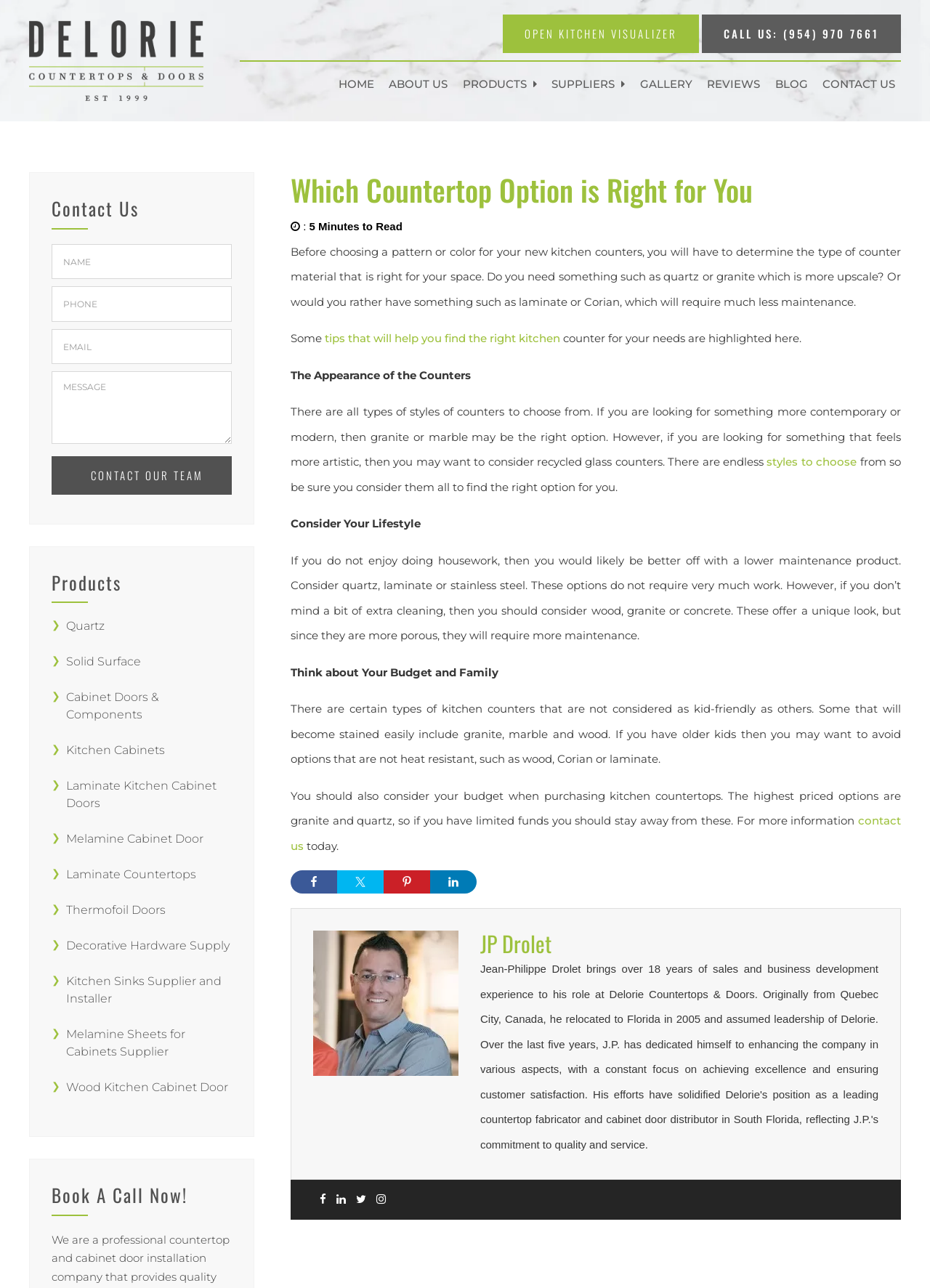Locate the bounding box coordinates of the area you need to click to fulfill this instruction: 'Click on the 'CONTACT US' link'. The coordinates must be in the form of four float numbers ranging from 0 to 1: [left, top, right, bottom].

[0.878, 0.048, 0.969, 0.083]